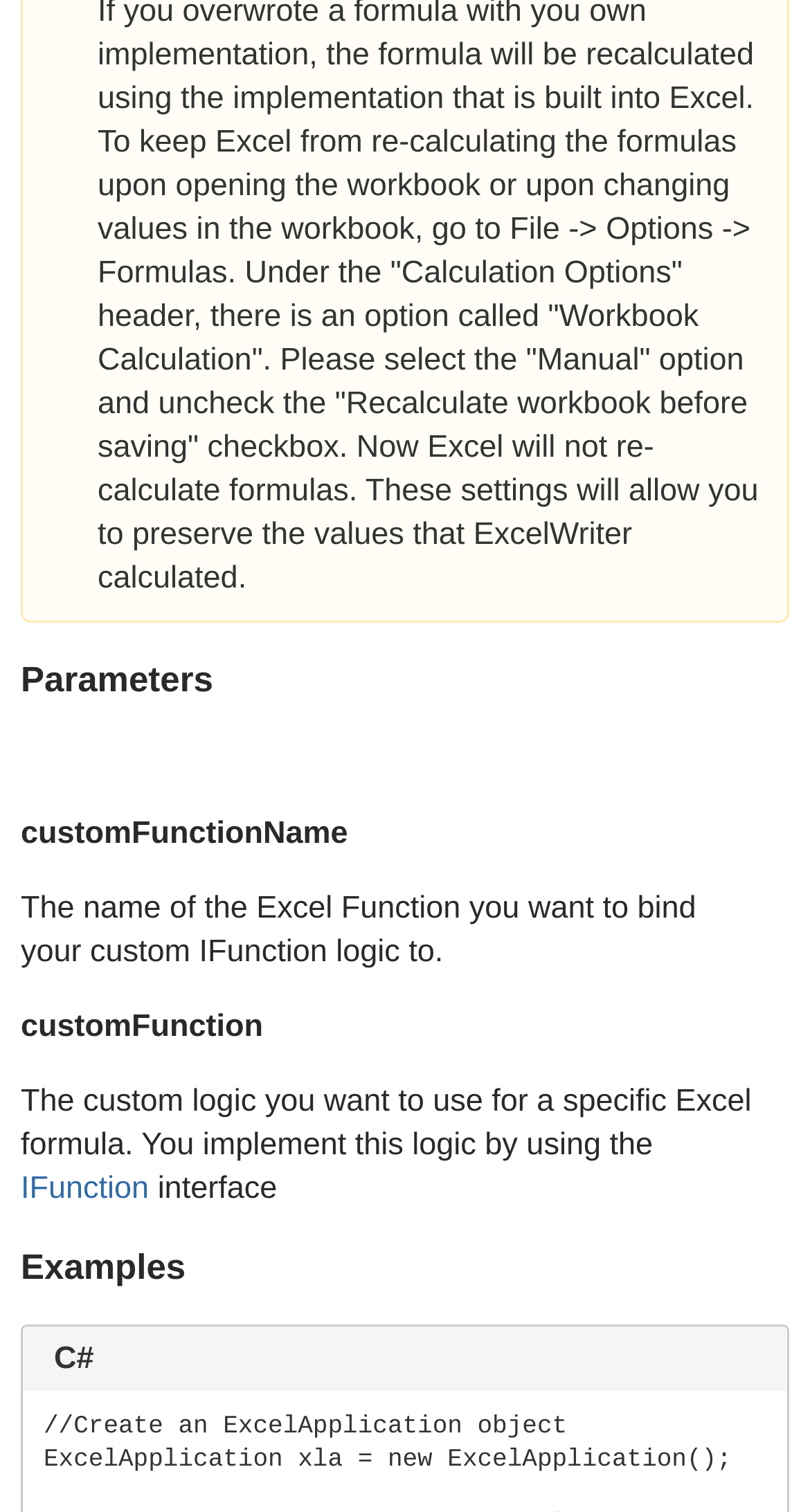Using the image as a reference, answer the following question in as much detail as possible:
What programming language is mentioned in the Examples section?

In the Examples section, there is a StaticText element that mentions 'C#', indicating that this programming language is used in the examples provided.